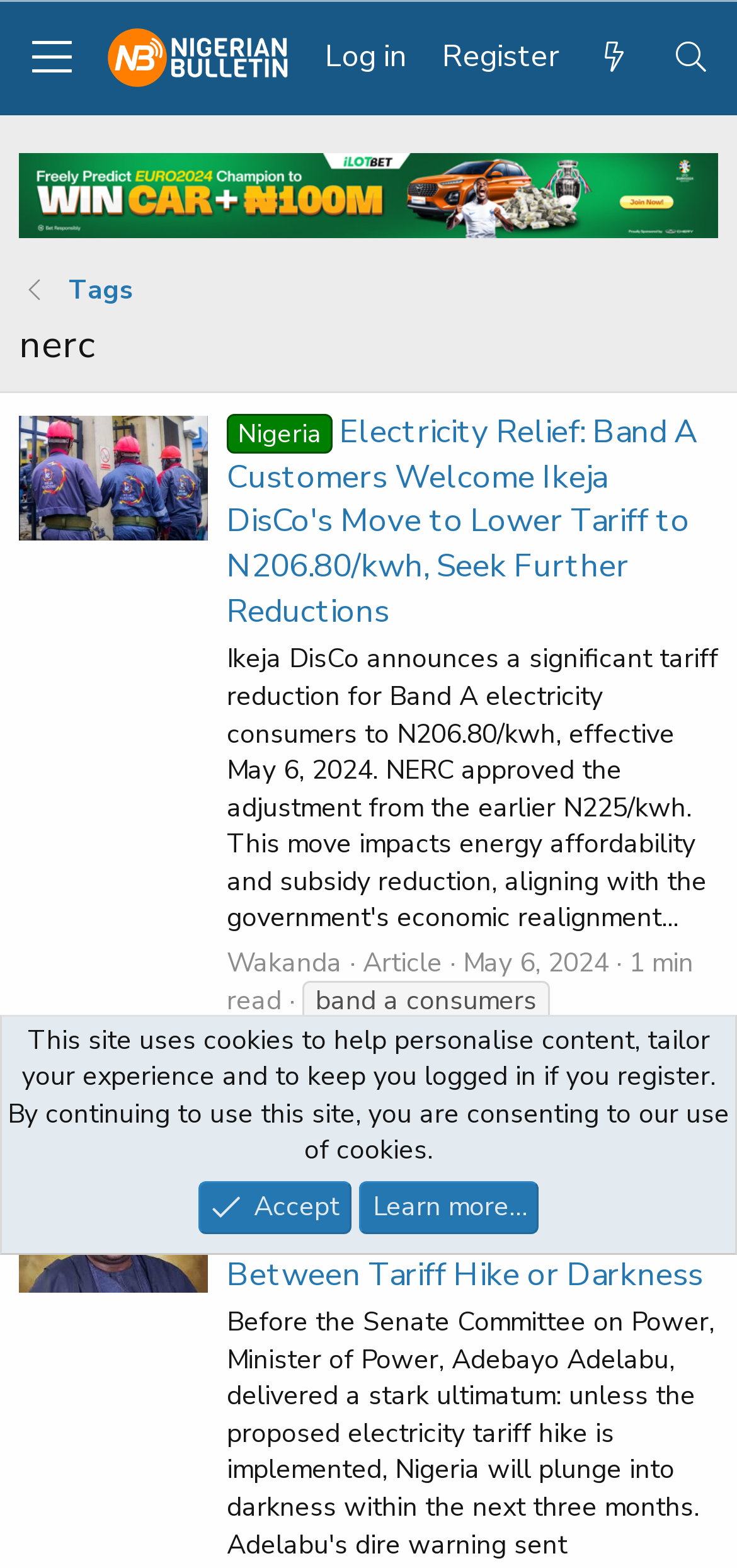Using the description: "parent_node: Log in aria-label="Menu"", identify the bounding box of the corresponding UI element in the screenshot.

[0.01, 0.007, 0.13, 0.067]